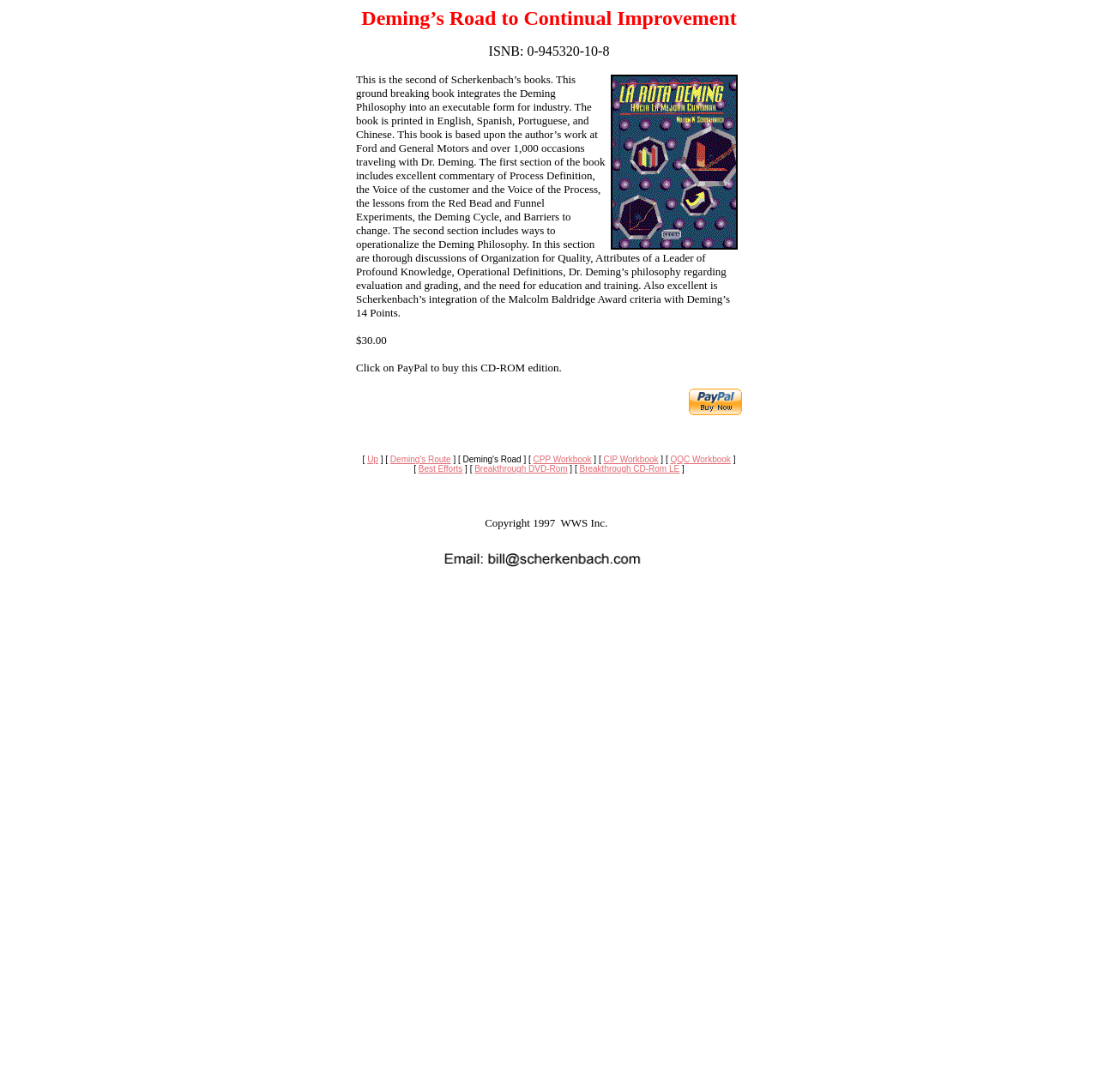Find the bounding box of the UI element described as follows: "alt="Deming's Road CDROM" name="submit"".

[0.627, 0.356, 0.676, 0.38]